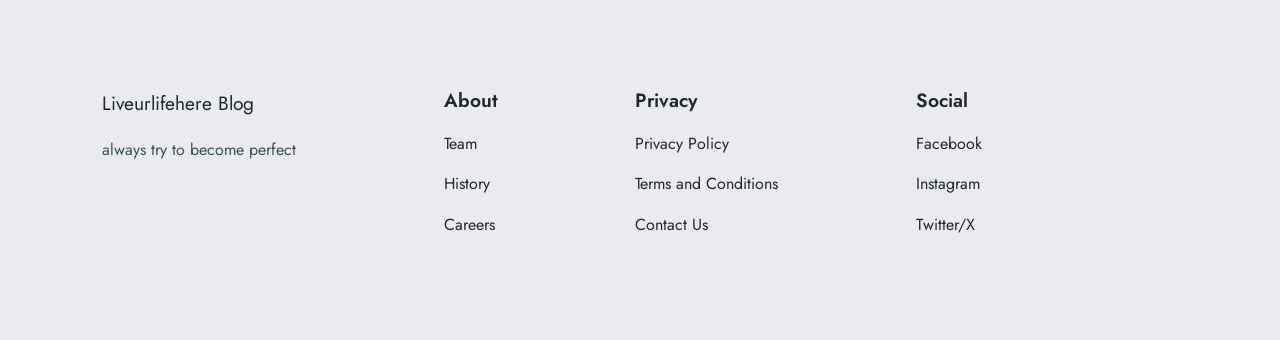What is the second link under 'About'?
Look at the image and respond with a one-word or short phrase answer.

Team